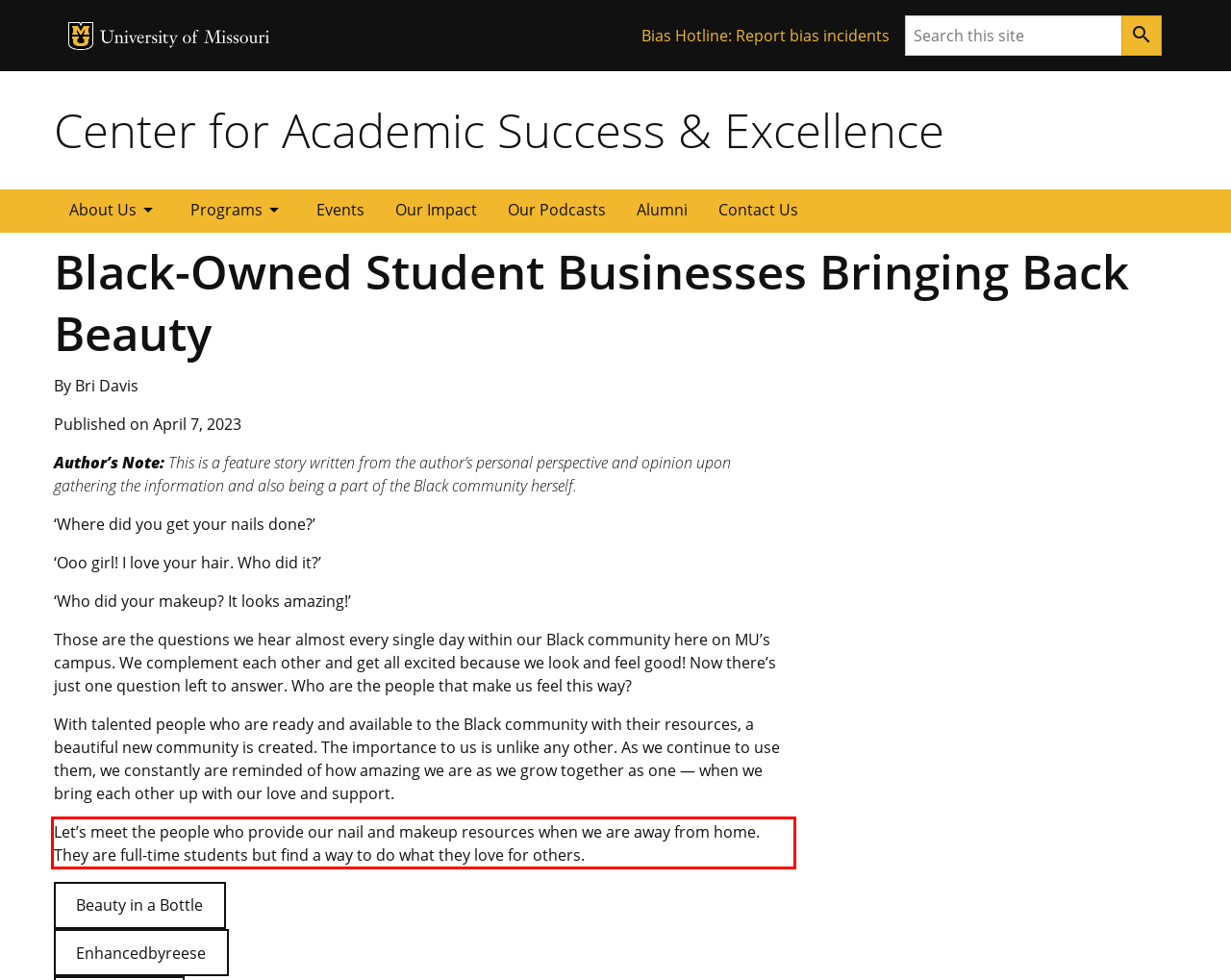Within the screenshot of a webpage, identify the red bounding box and perform OCR to capture the text content it contains.

Let’s meet the people who provide our nail and makeup resources when we are away from home. They are full-time students but find a way to do what they love for others.